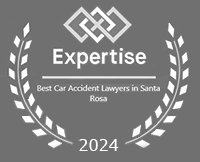Give a detailed account of what is happening in the image.

The image features an award badge from Expertise, recognizing the best car accident lawyers in Santa Rosa for the year 2024. The design includes a prominent emblem at the top, surrounded by a laurel wreath symbolizing achievement and excellence. The text clearly states "Expertise" at the top, with "Best Car Accident Lawyers in Santa Rosa" displayed prominently, emphasizing the accolade. Below, the year "2024" indicates the most recent recognition. This badge reflects the lawyer's commitment to providing high-quality legal services in the field of car accident cases.